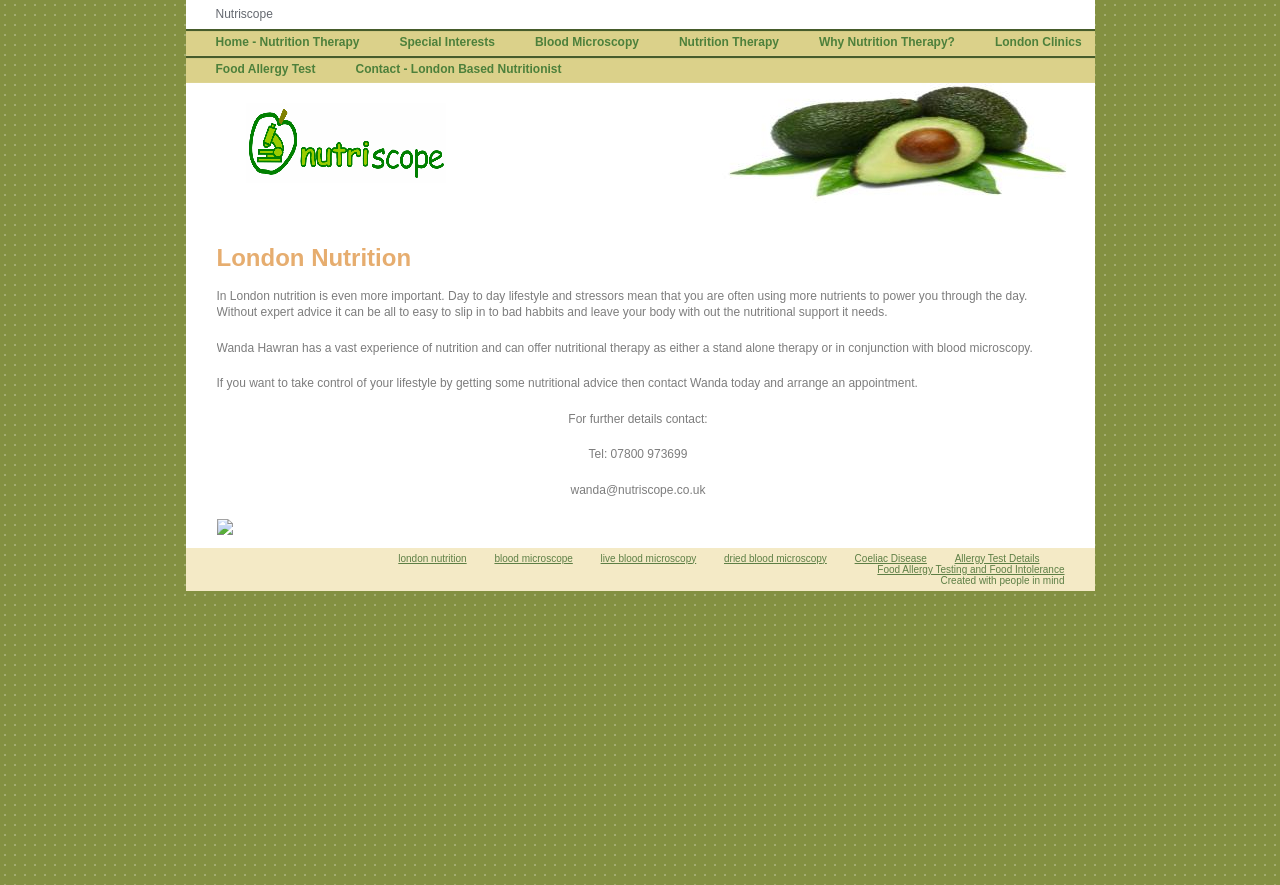Please identify the bounding box coordinates of the element on the webpage that should be clicked to follow this instruction: "Learn about Food Allergy Test". The bounding box coordinates should be given as four float numbers between 0 and 1, formatted as [left, top, right, bottom].

[0.145, 0.063, 0.254, 0.094]